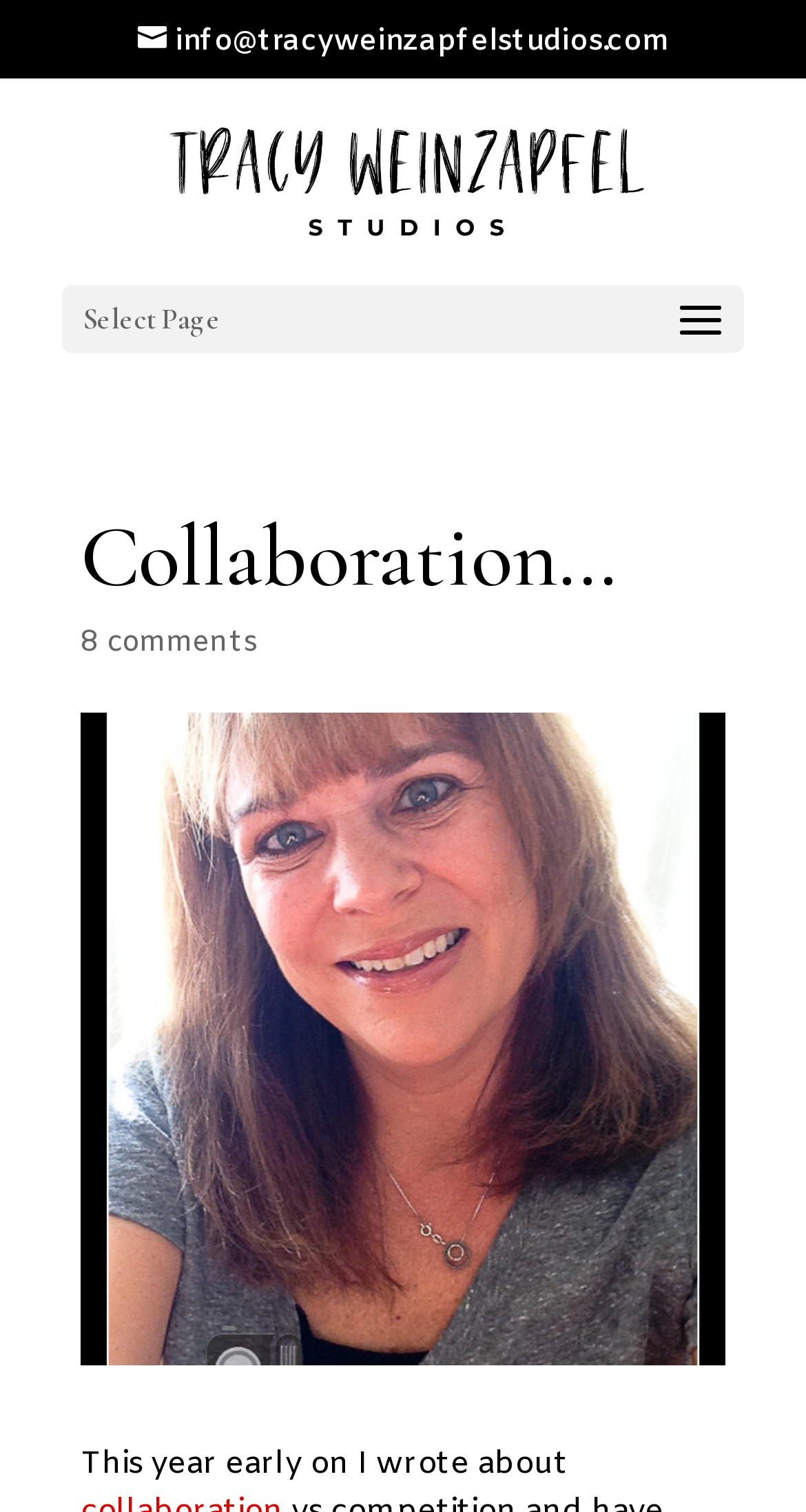How many comments are there on this post?
Answer with a single word or phrase, using the screenshot for reference.

8 comments